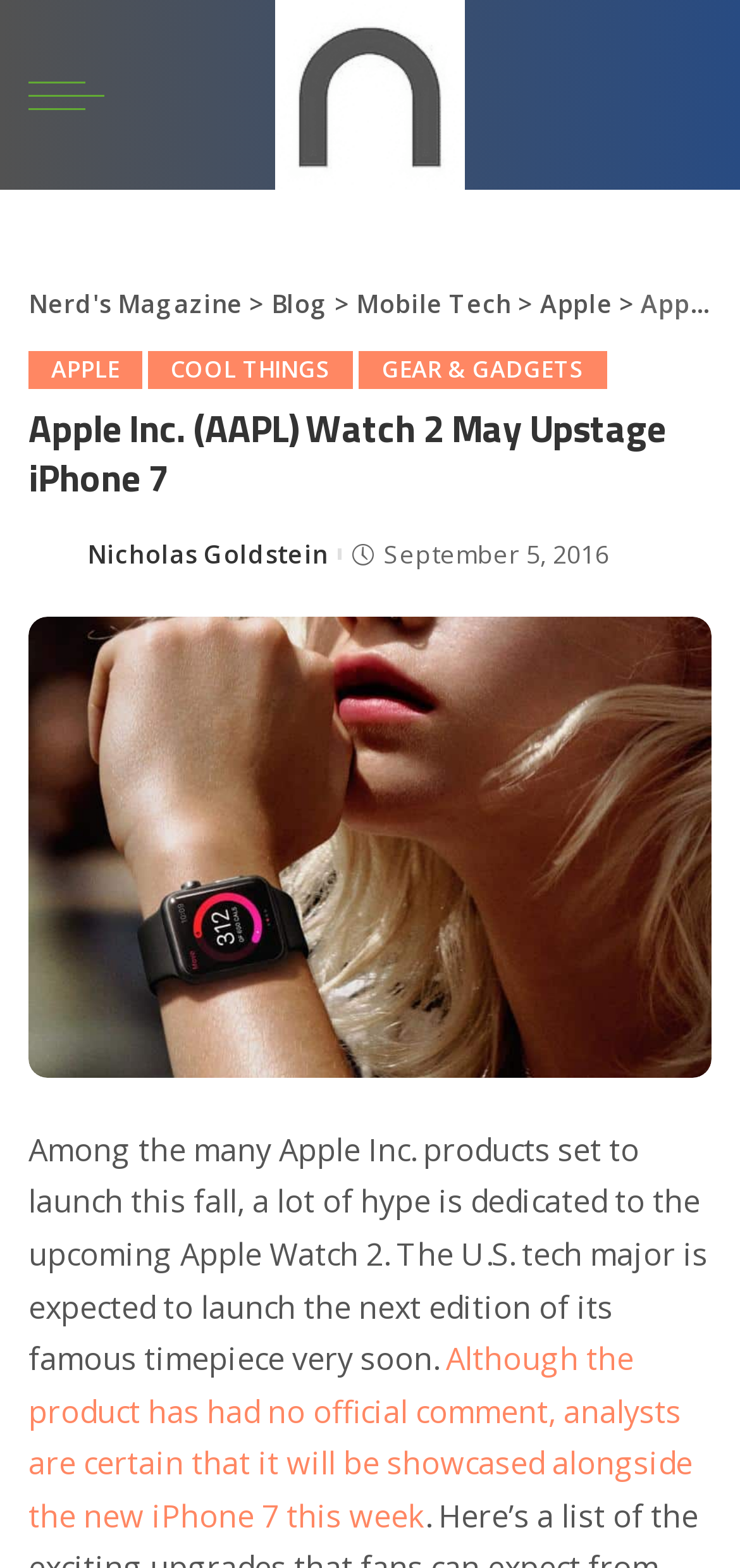Provide a short answer to the following question with just one word or phrase: What is the expected launch date of Apple Watch 2?

This week